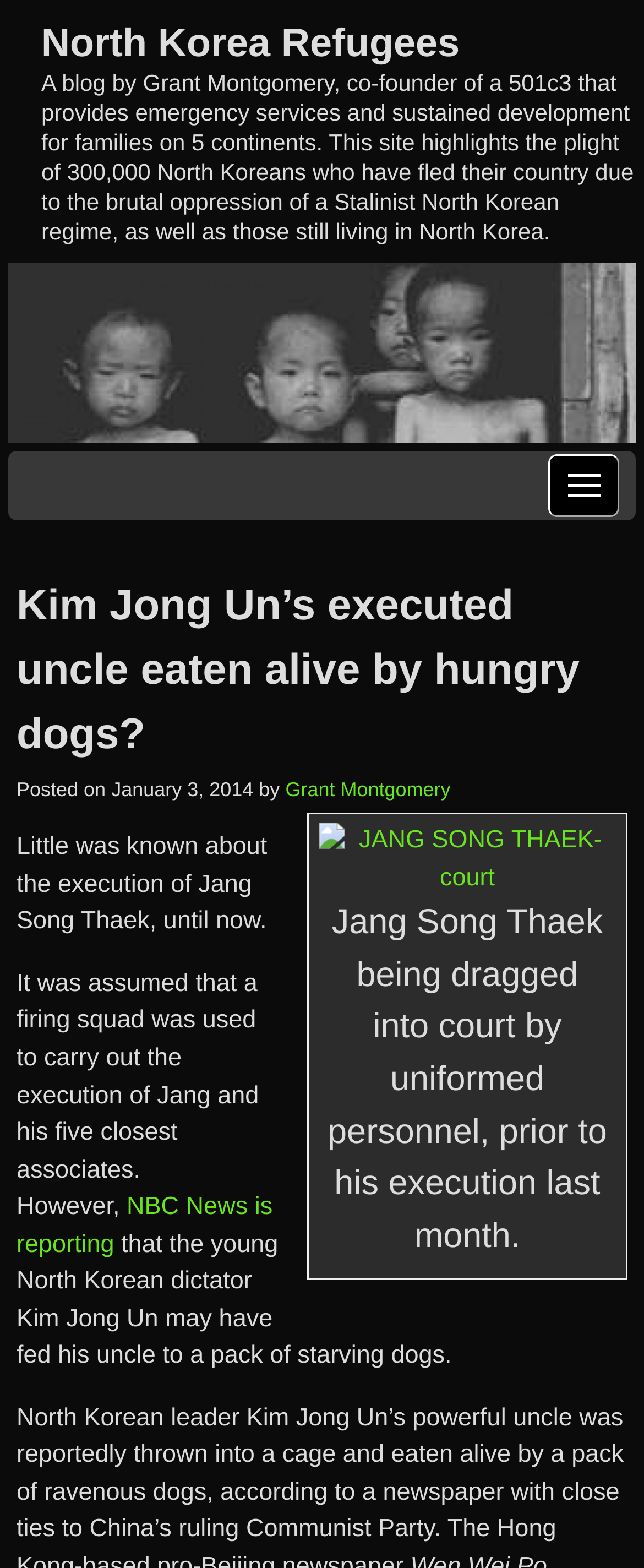What is the topic of the blog post?
Could you give a comprehensive explanation in response to this question?

The topic of the blog post is inferred from the heading 'Kim Jong Un’s executed uncle eaten alive by hungry dogs?' and the static text 'Little was known about the execution of Jang Song Thaek, until now.' which suggests that the blog post is about the execution of Jang Song Thaek.